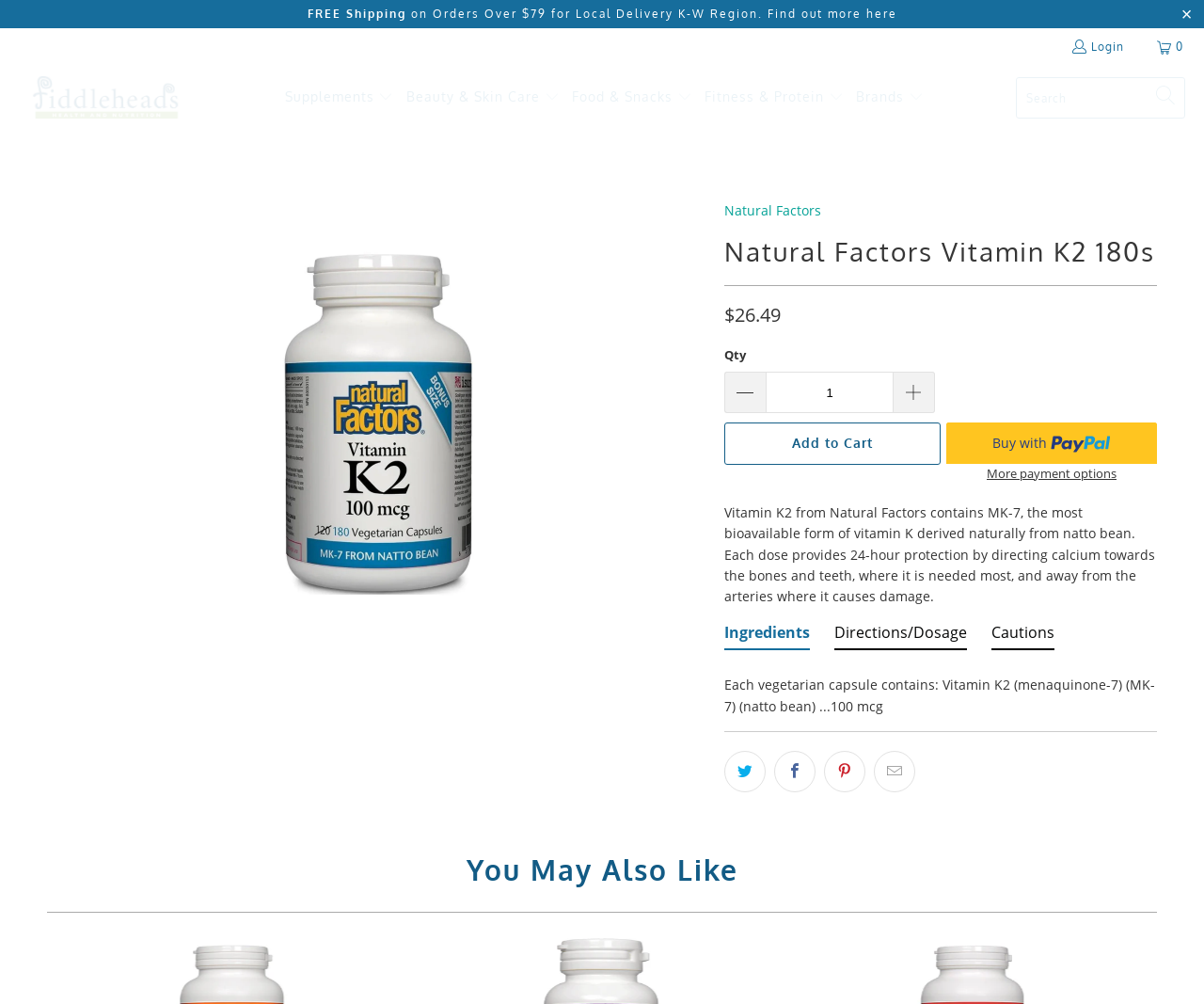Answer in one word or a short phrase: 
What is the minimum quantity that can be ordered?

1